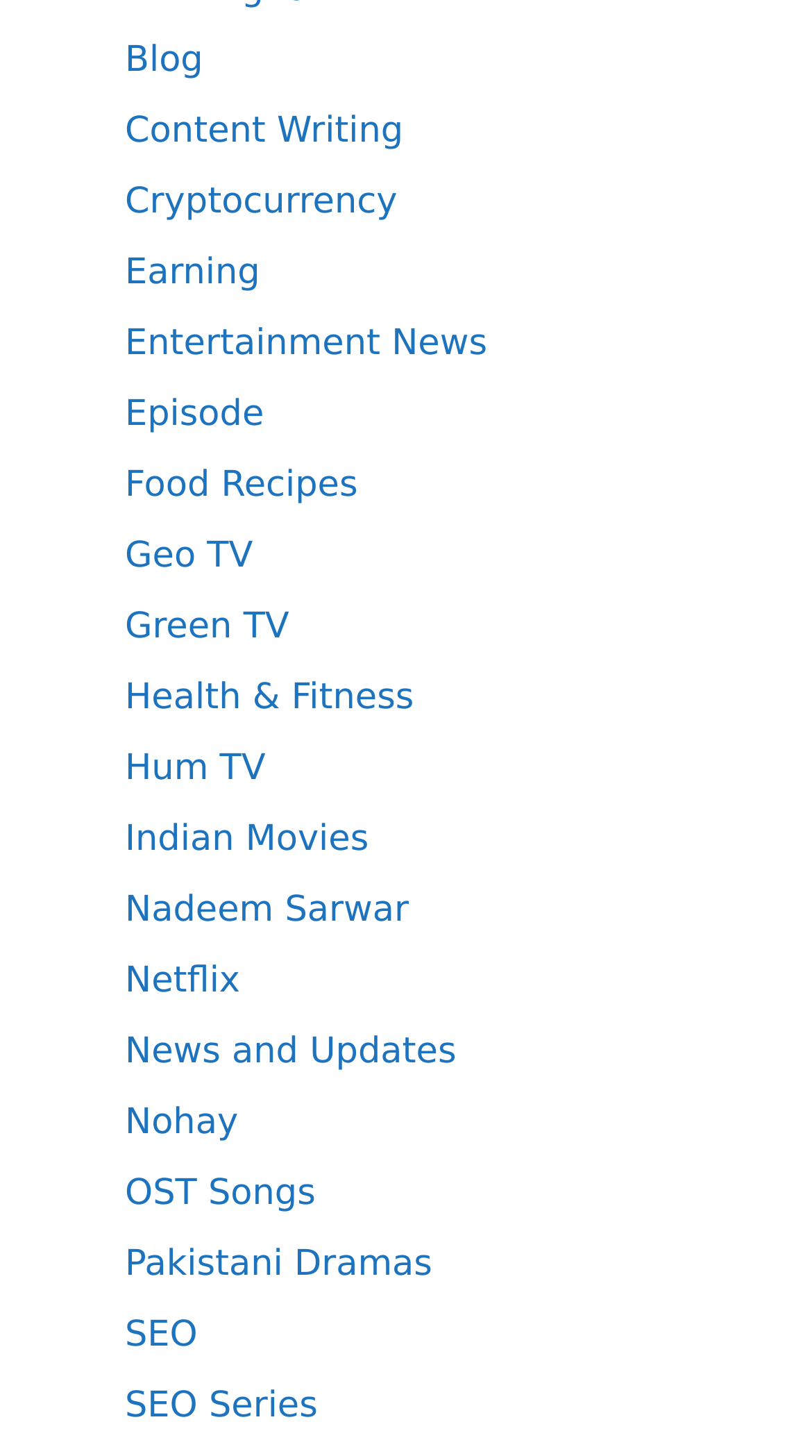How many links are related to entertainment?
Using the image, provide a concise answer in one word or a short phrase.

4